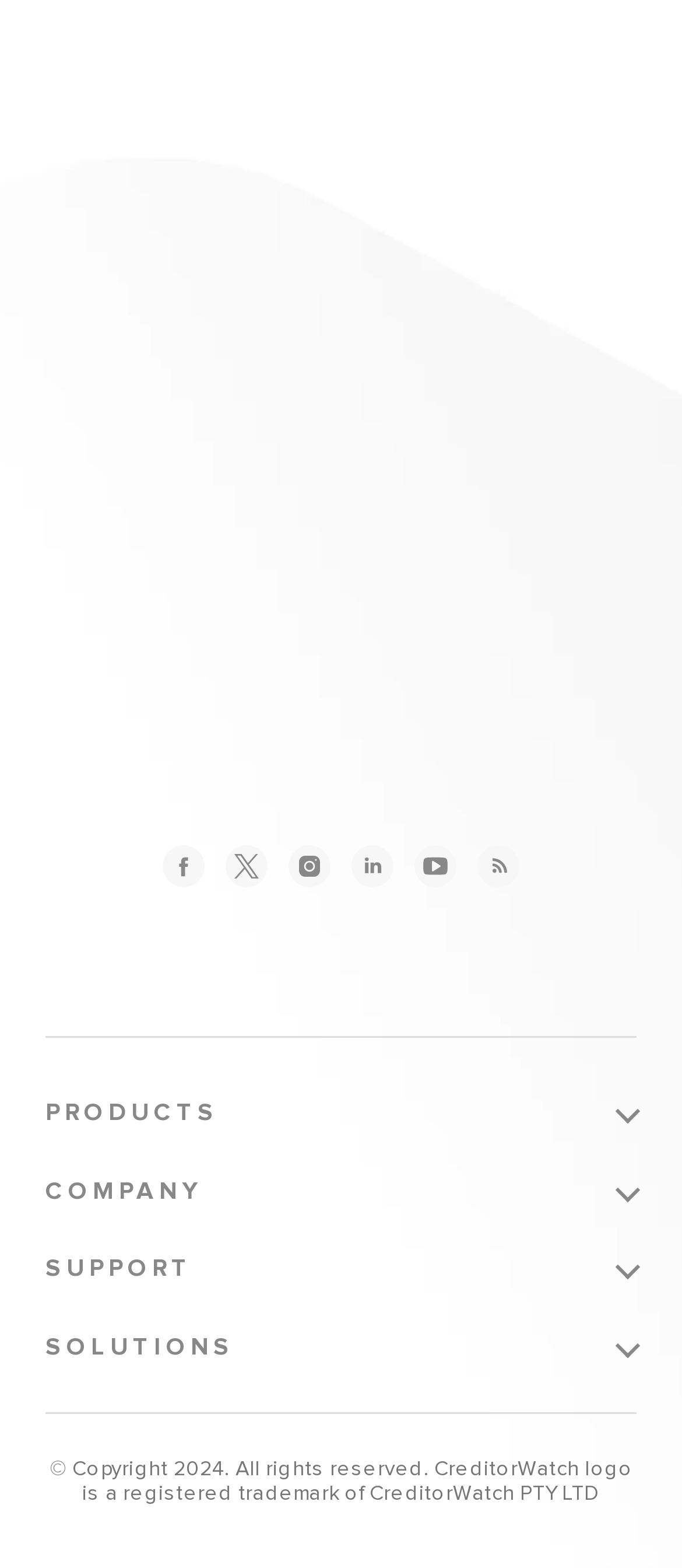Determine the bounding box coordinates for the area that should be clicked to carry out the following instruction: "Click on Youtube link".

[0.608, 0.539, 0.669, 0.566]